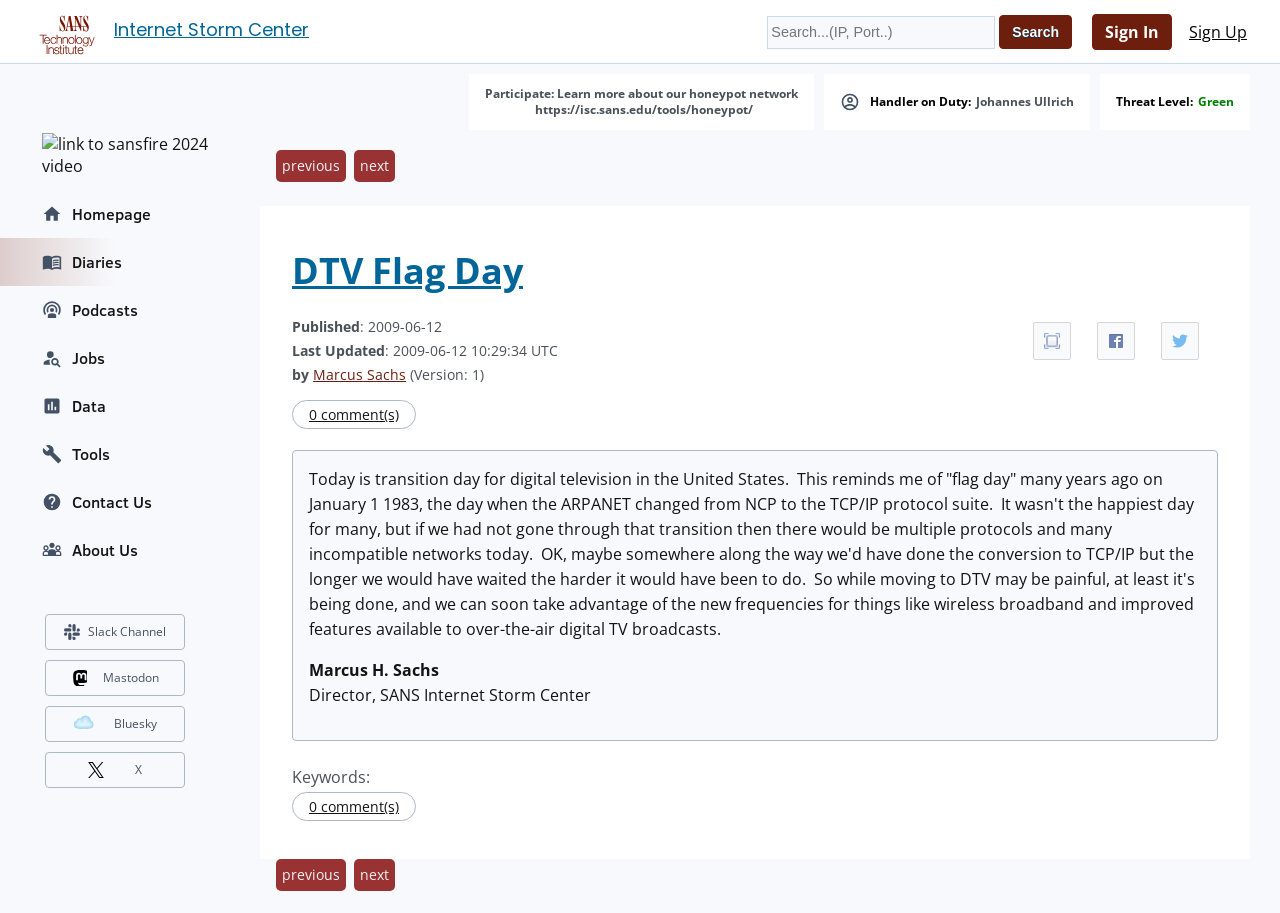Kindly determine the bounding box coordinates of the area that needs to be clicked to fulfill this instruction: "View the previous page".

[0.216, 0.164, 0.27, 0.199]